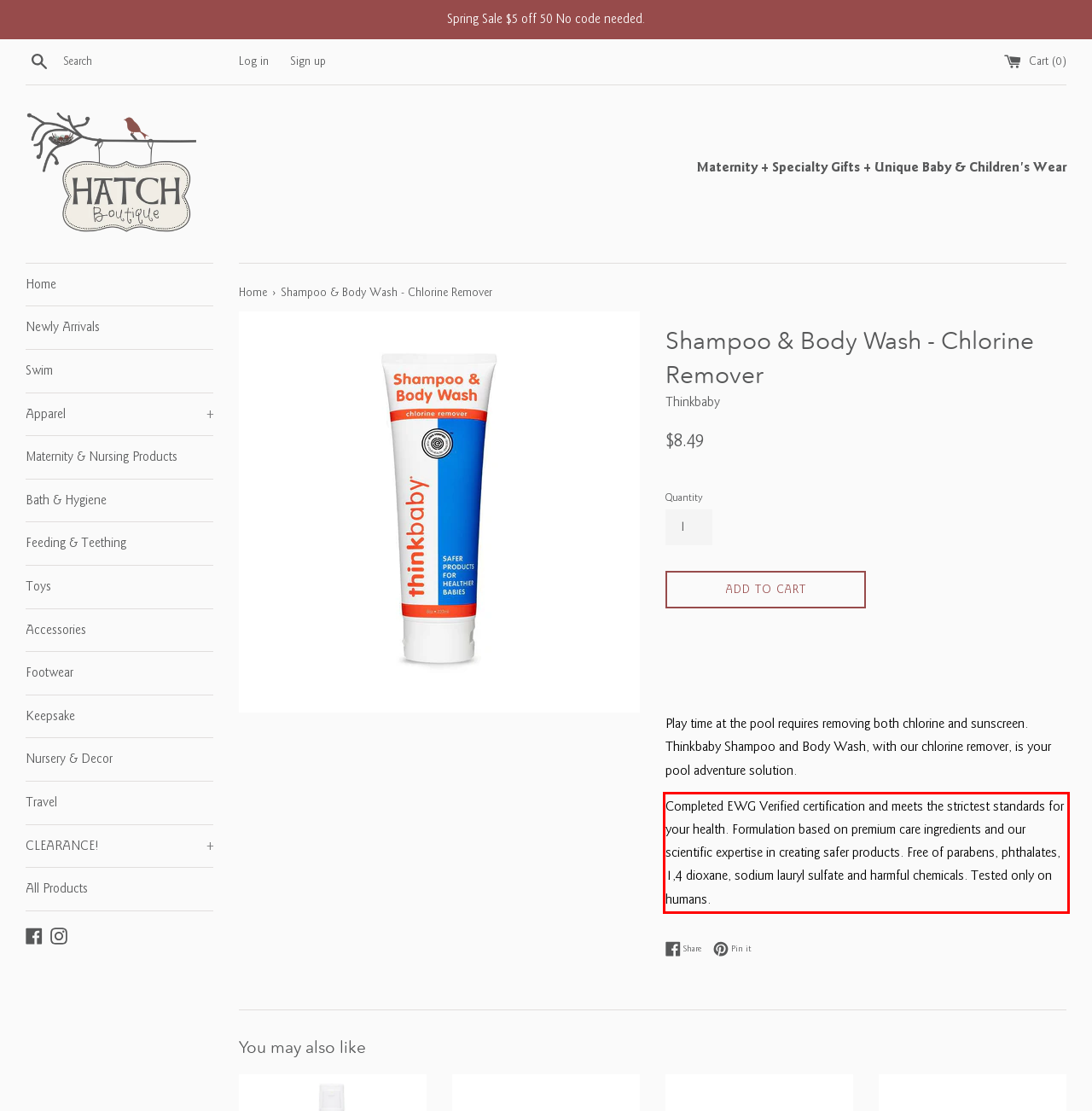Please identify and extract the text from the UI element that is surrounded by a red bounding box in the provided webpage screenshot.

Completed EWG Verified certification and meets the strictest standards for your health. Formulation based on premium care ingredients and our scientific expertise in creating safer products. Free of parabens, phthalates, 1,4 dioxane, sodium lauryl sulfate and harmful chemicals. Tested only on humans.